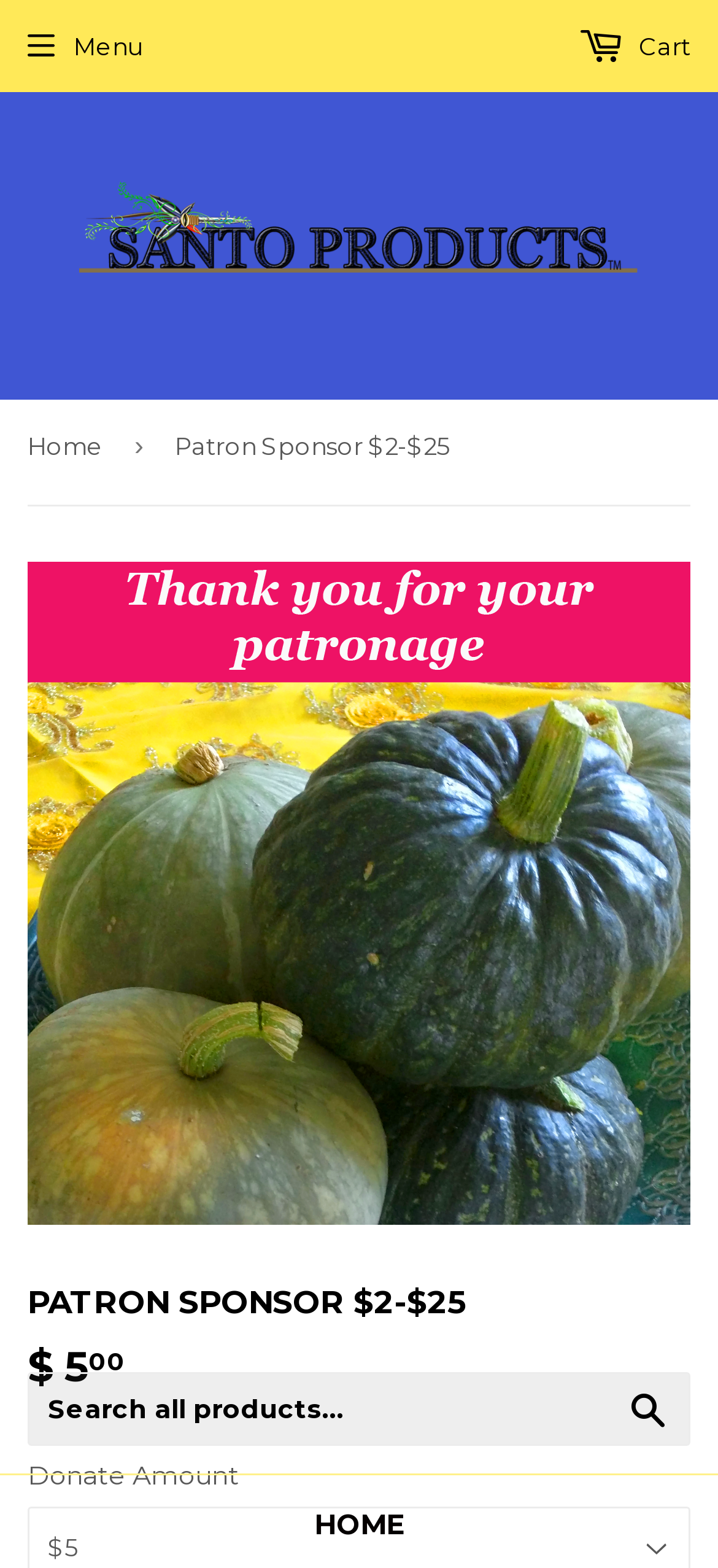What is the minimum donation amount?
Give a detailed and exhaustive answer to the question.

I found the answer by looking at the breadcrumbs navigation section, where it says 'Patron Sponsor $2-$25'. This suggests that the minimum donation amount is $2.